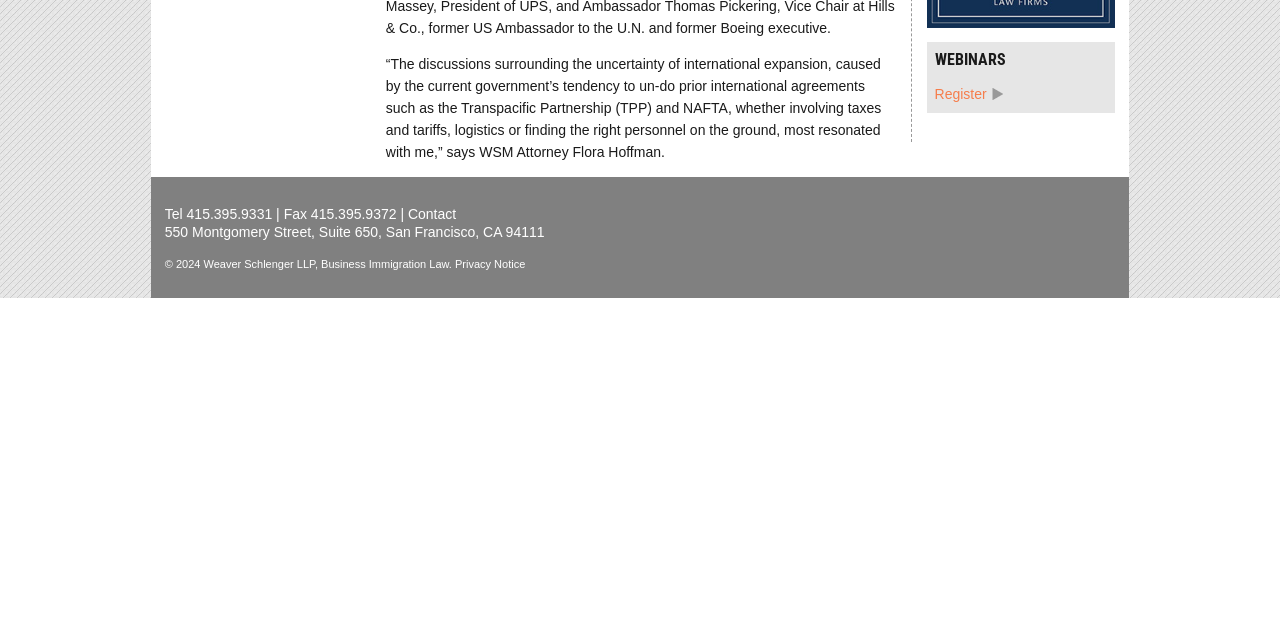Based on the element description, predict the bounding box coordinates (top-left x, top-left y, bottom-right x, bottom-right y) for the UI element in the screenshot: 415.395.9331

[0.146, 0.321, 0.213, 0.346]